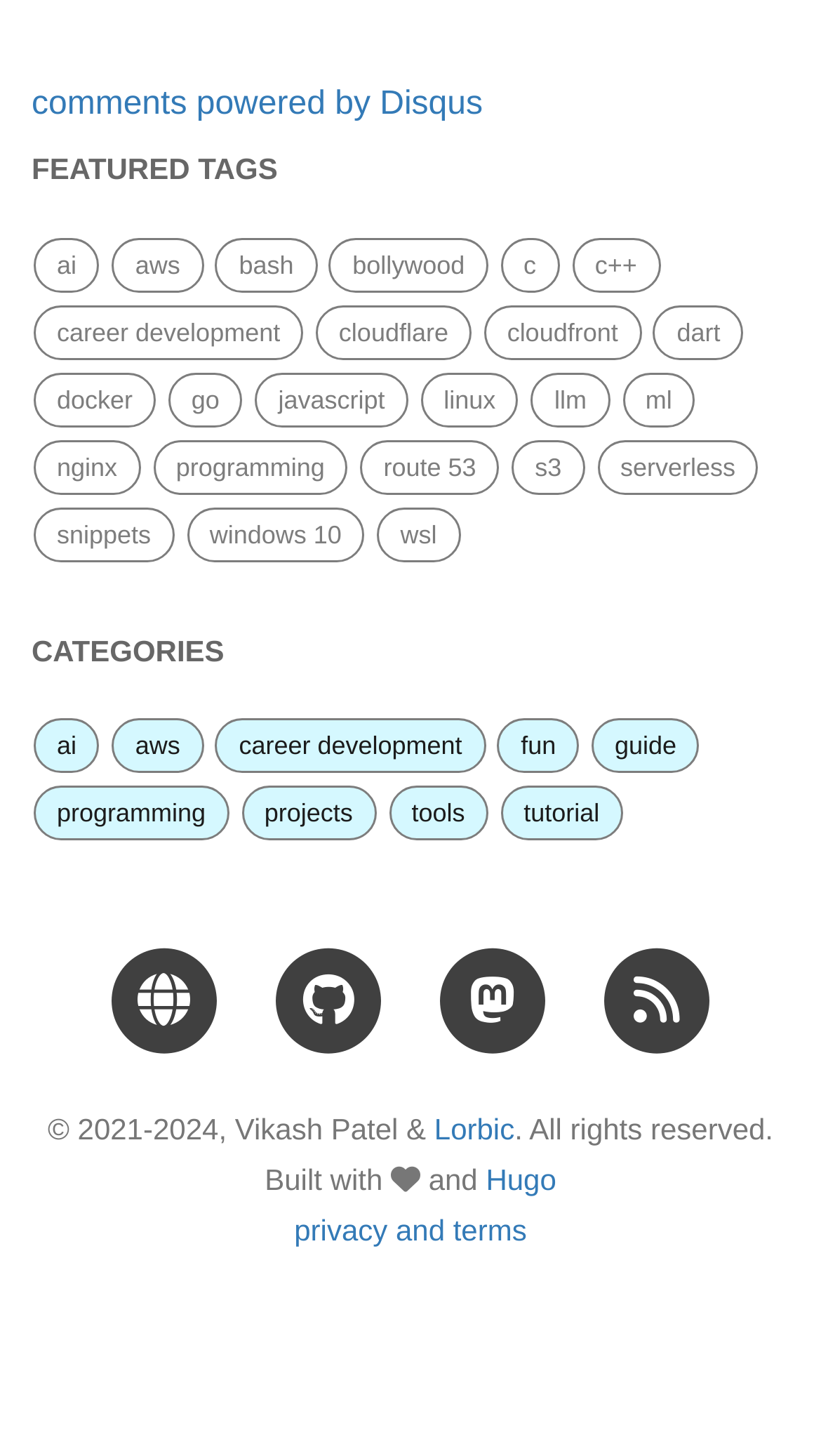What is the name of the author?
Give a one-word or short phrase answer based on the image.

Vikash Patel